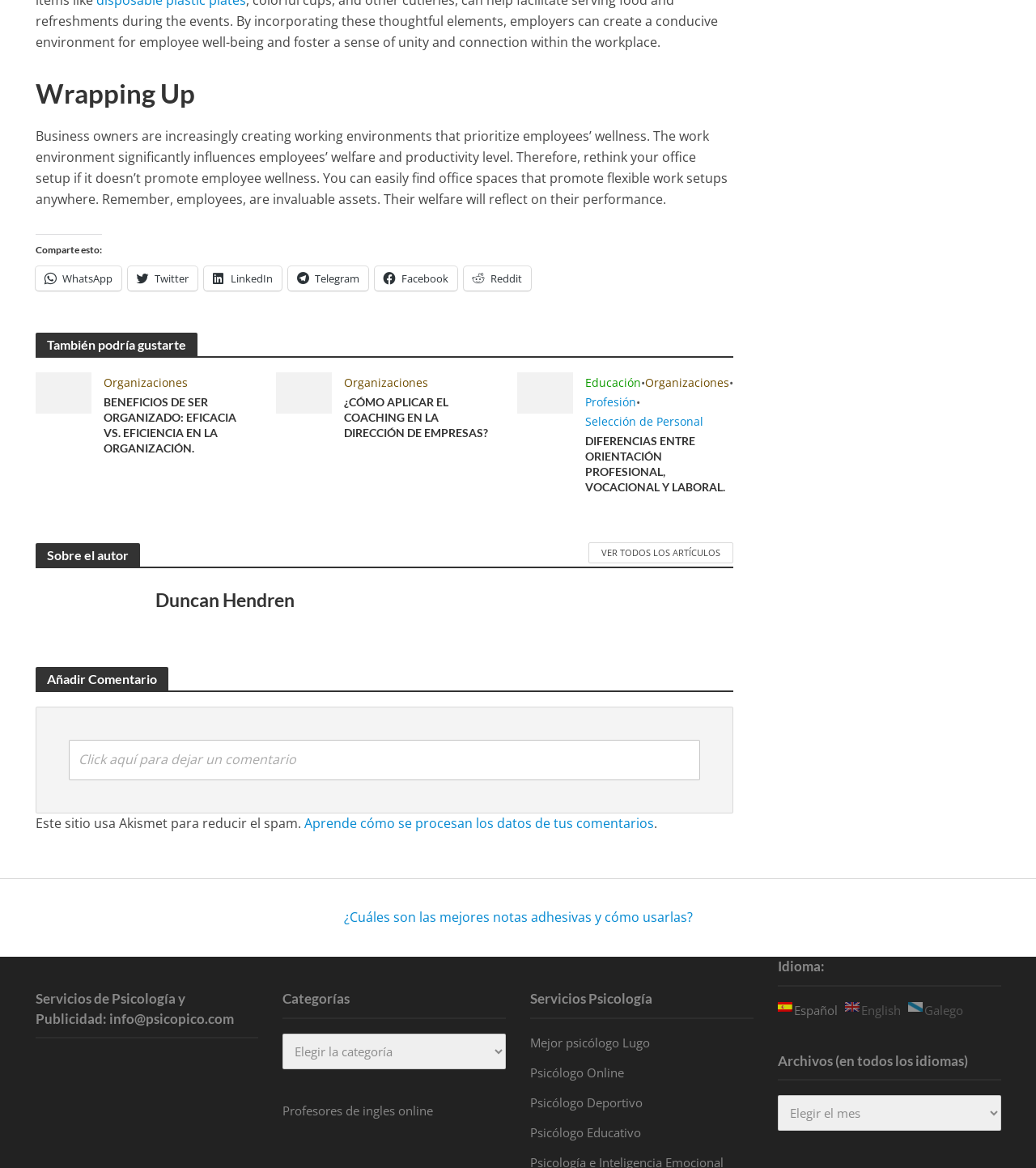Determine the coordinates of the bounding box that should be clicked to complete the instruction: "Leave a comment". The coordinates should be represented by four float numbers between 0 and 1: [left, top, right, bottom].

[0.034, 0.571, 0.162, 0.591]